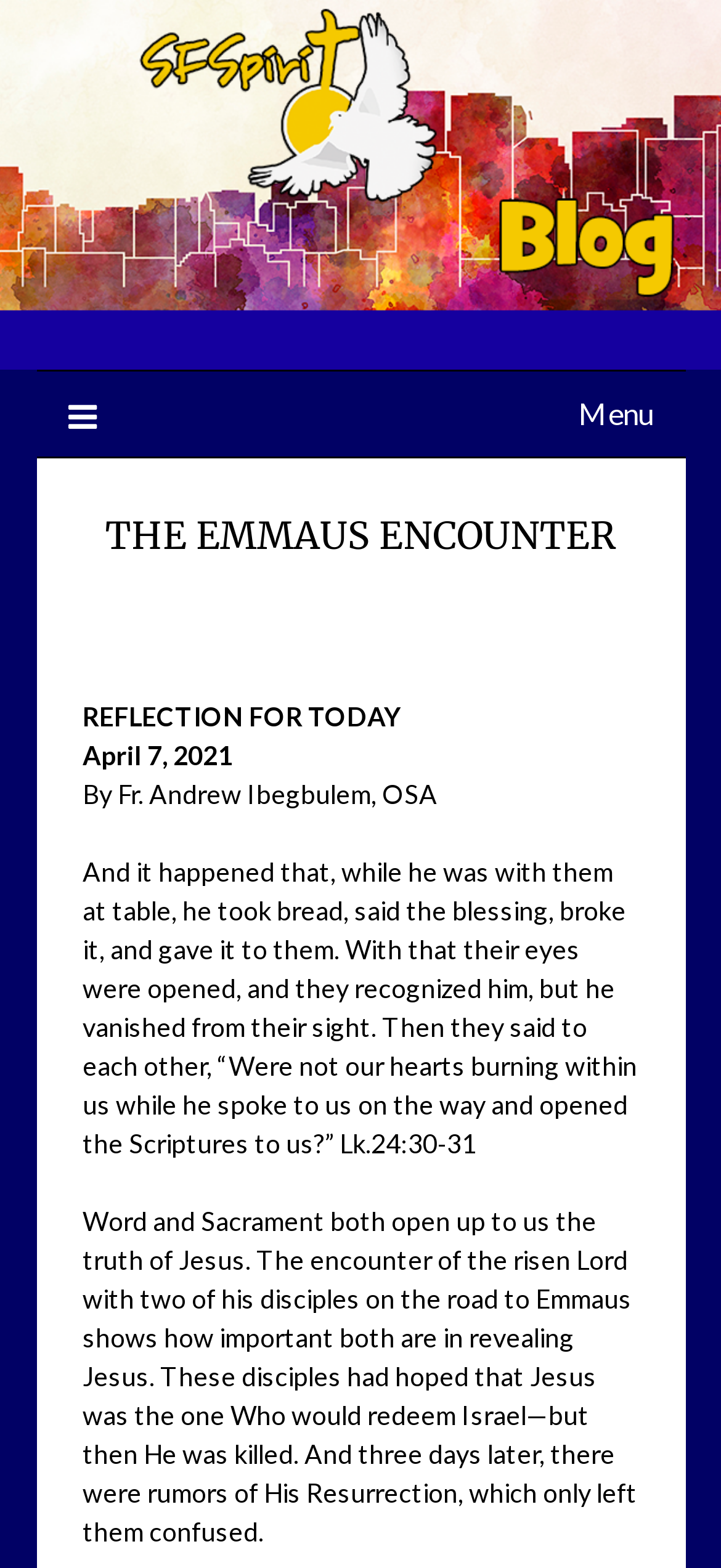Who is the author of the reflection?
Please answer the question with a single word or phrase, referencing the image.

Fr. Andrew Ibegbulem, OSA